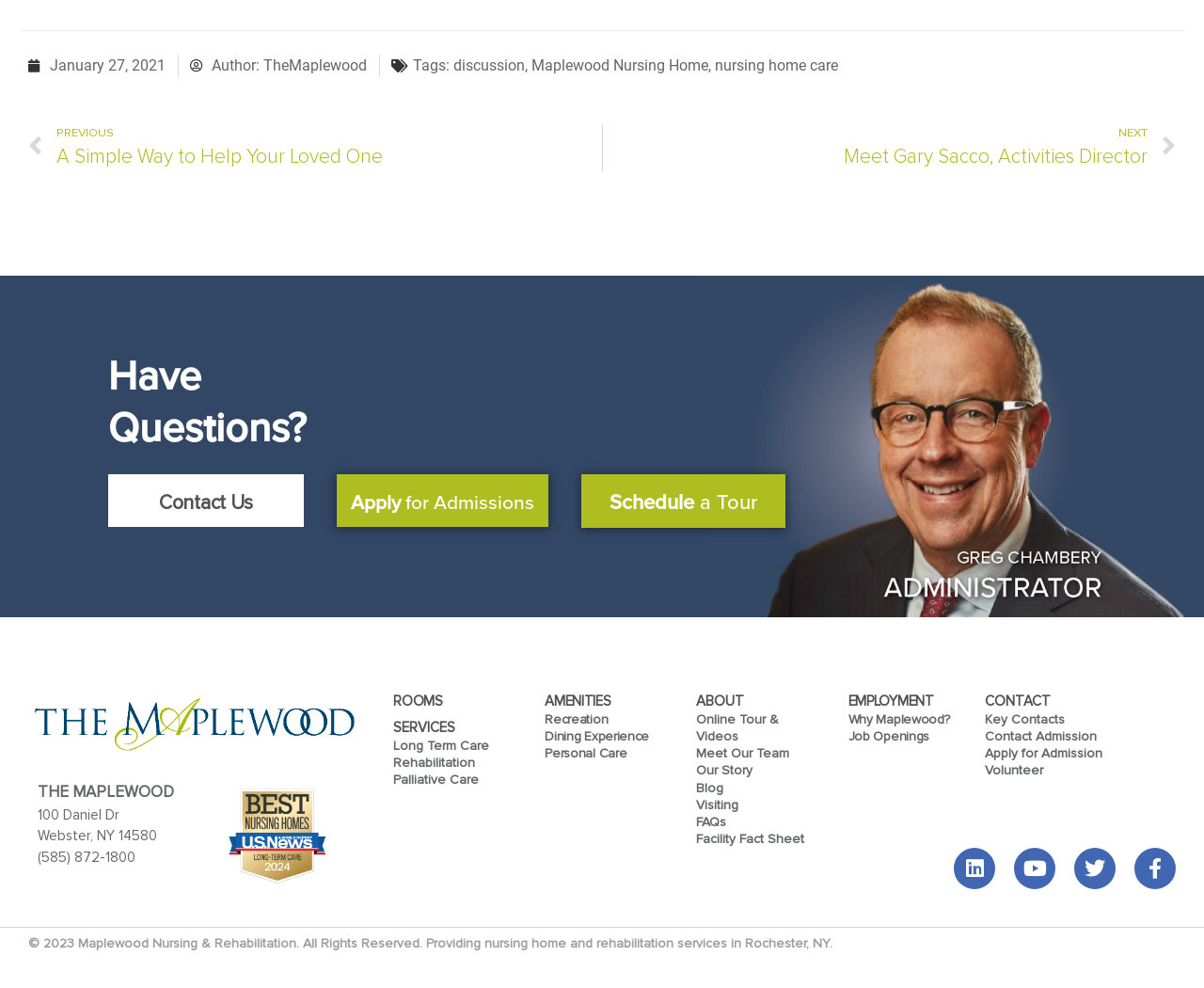Please specify the bounding box coordinates of the element that should be clicked to execute the given instruction: 'Contact us'. Ensure the coordinates are four float numbers between 0 and 1, expressed as [left, top, right, bottom].

[0.09, 0.48, 0.252, 0.534]